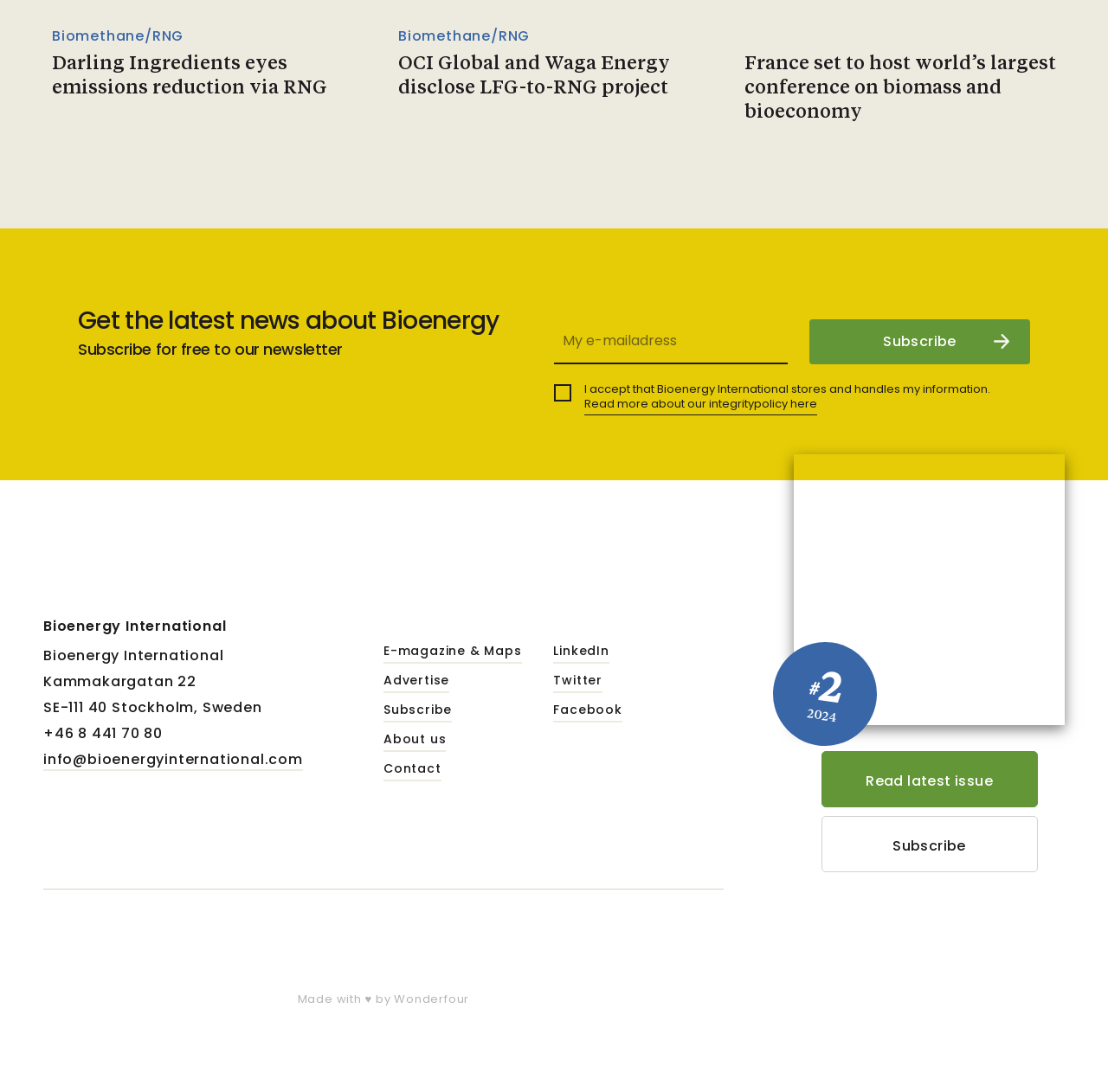Provide a one-word or one-phrase answer to the question:
What is the name of the company behind this webpage?

Bioenergy International